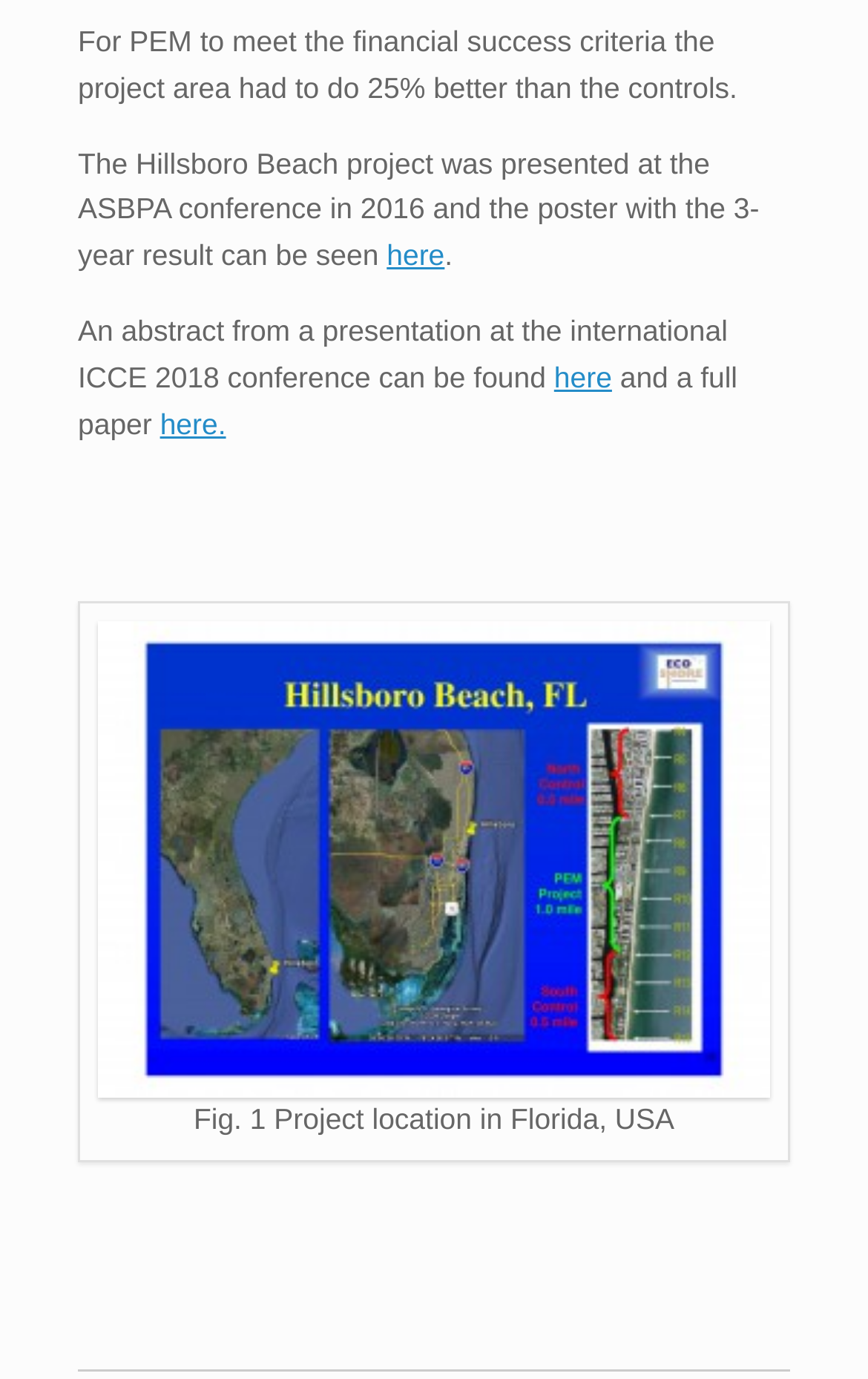Identify the bounding box coordinates for the UI element described as: "here.".

[0.184, 0.295, 0.26, 0.319]